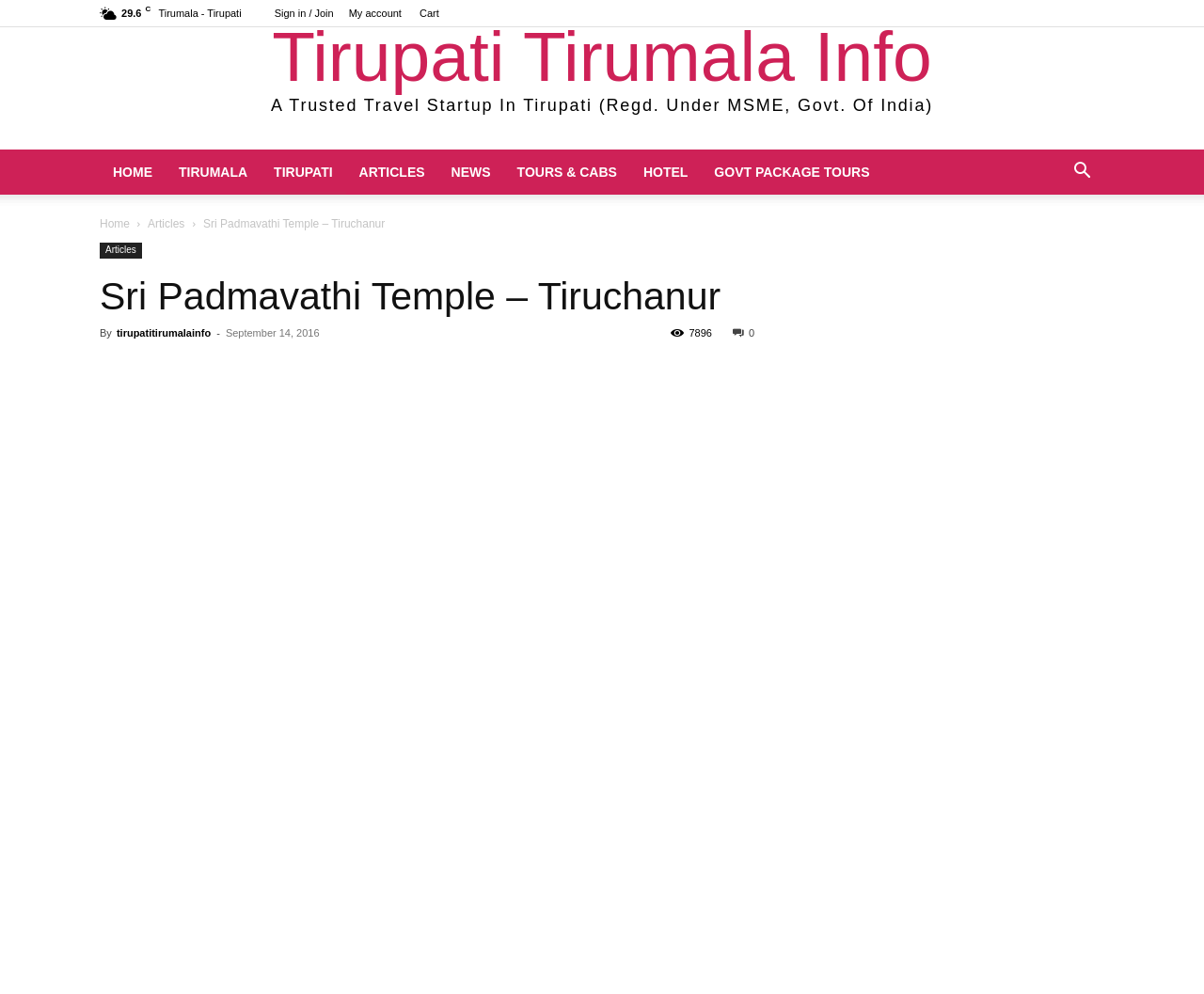Can you identify the bounding box coordinates of the clickable region needed to carry out this instruction: 'Sign in or join'? The coordinates should be four float numbers within the range of 0 to 1, stated as [left, top, right, bottom].

[0.228, 0.008, 0.277, 0.019]